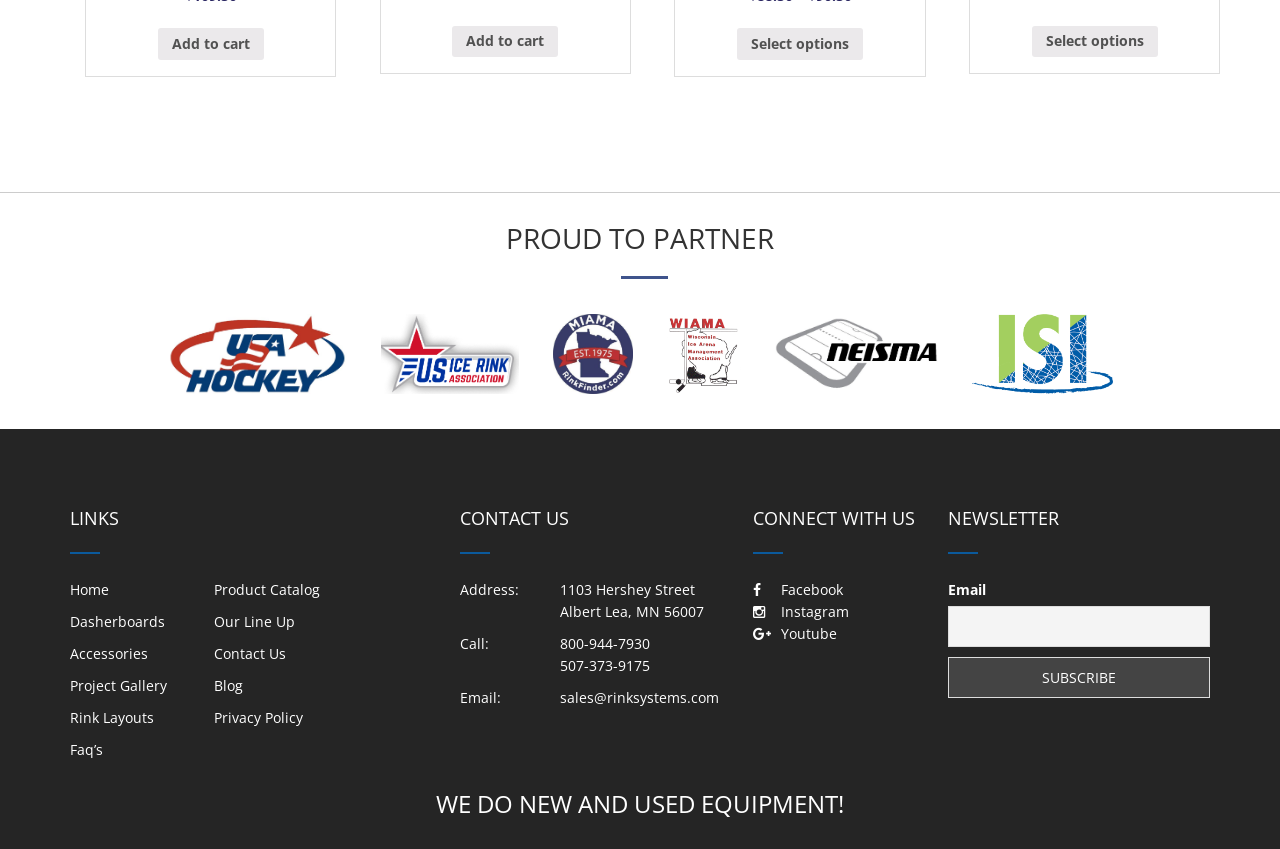What is the purpose of the textbox in the 'NEWSLETTER' section?
Using the picture, provide a one-word or short phrase answer.

Enter email